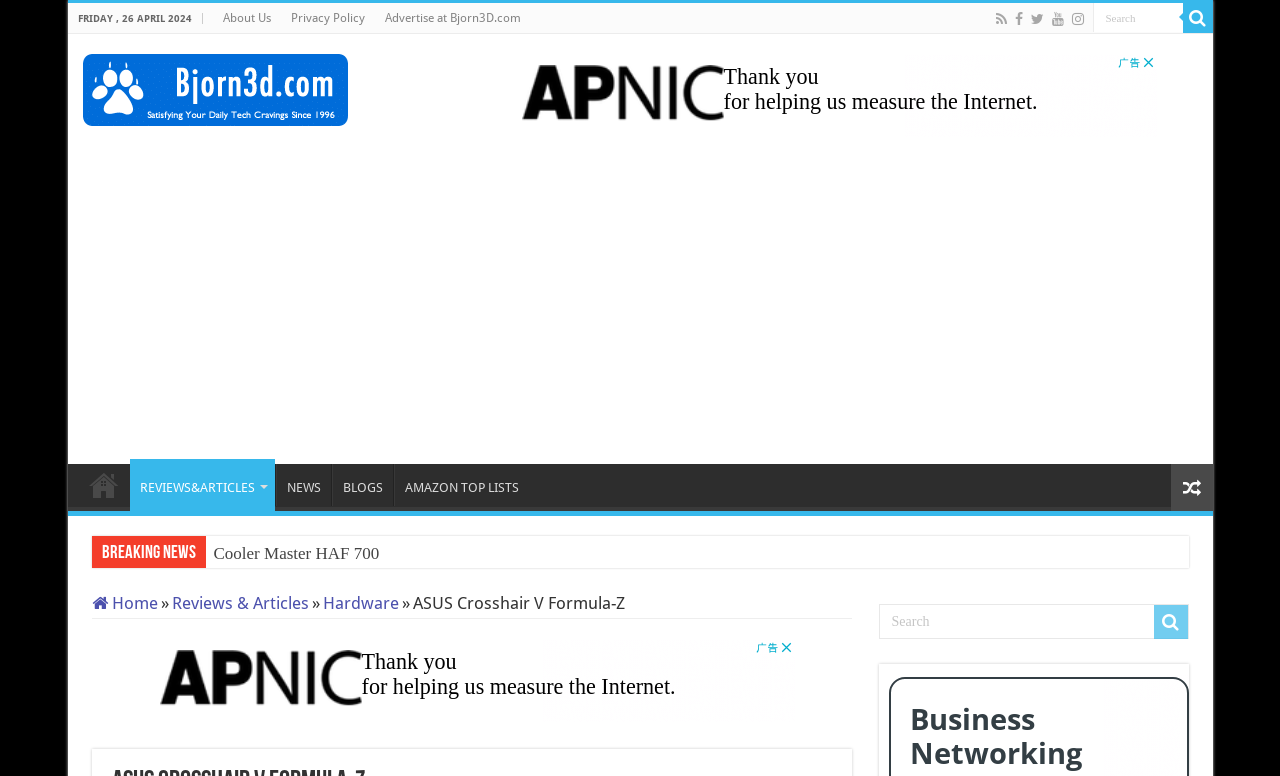Consider the image and give a detailed and elaborate answer to the question: 
How many main navigation links are there?

The main navigation links are located at the top of the webpage, and they are represented by links with bounding boxes of [0.061, 0.598, 0.101, 0.652], [0.101, 0.591, 0.214, 0.659], [0.215, 0.598, 0.258, 0.652], [0.259, 0.598, 0.307, 0.652], and [0.307, 0.598, 0.413, 0.652].